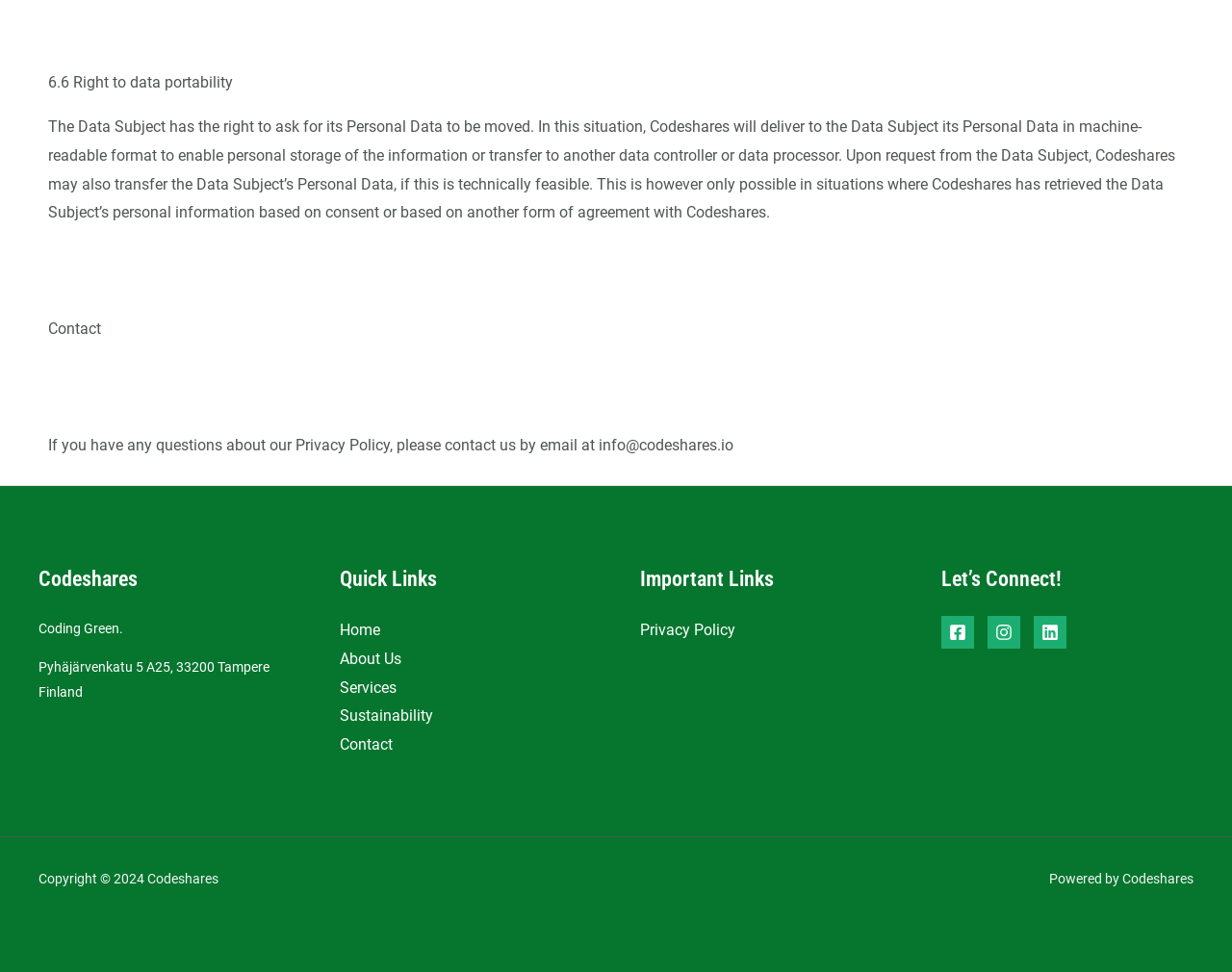Given the description of the UI element: "Privacy", predict the bounding box coordinates in the form of [left, top, right, bottom], with each value being a float between 0 and 1.

None